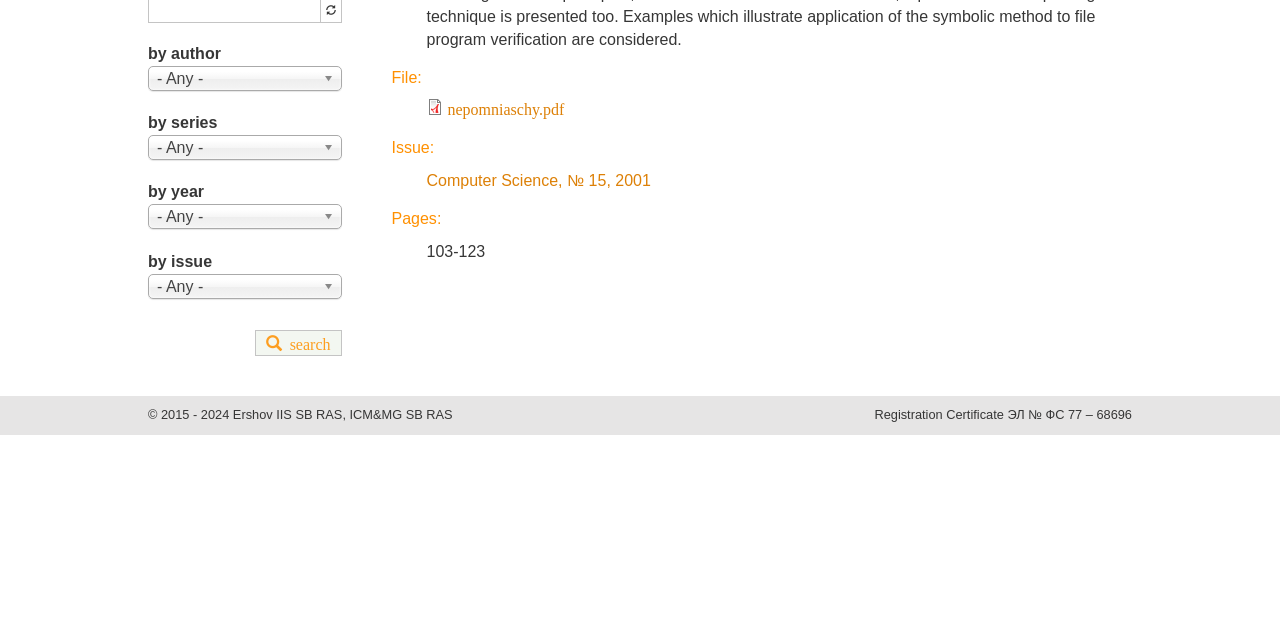Identify the bounding box for the described UI element. Provide the coordinates in (top-left x, top-left y, bottom-right x, bottom-right y) format with values ranging from 0 to 1: Asia Pacific

None